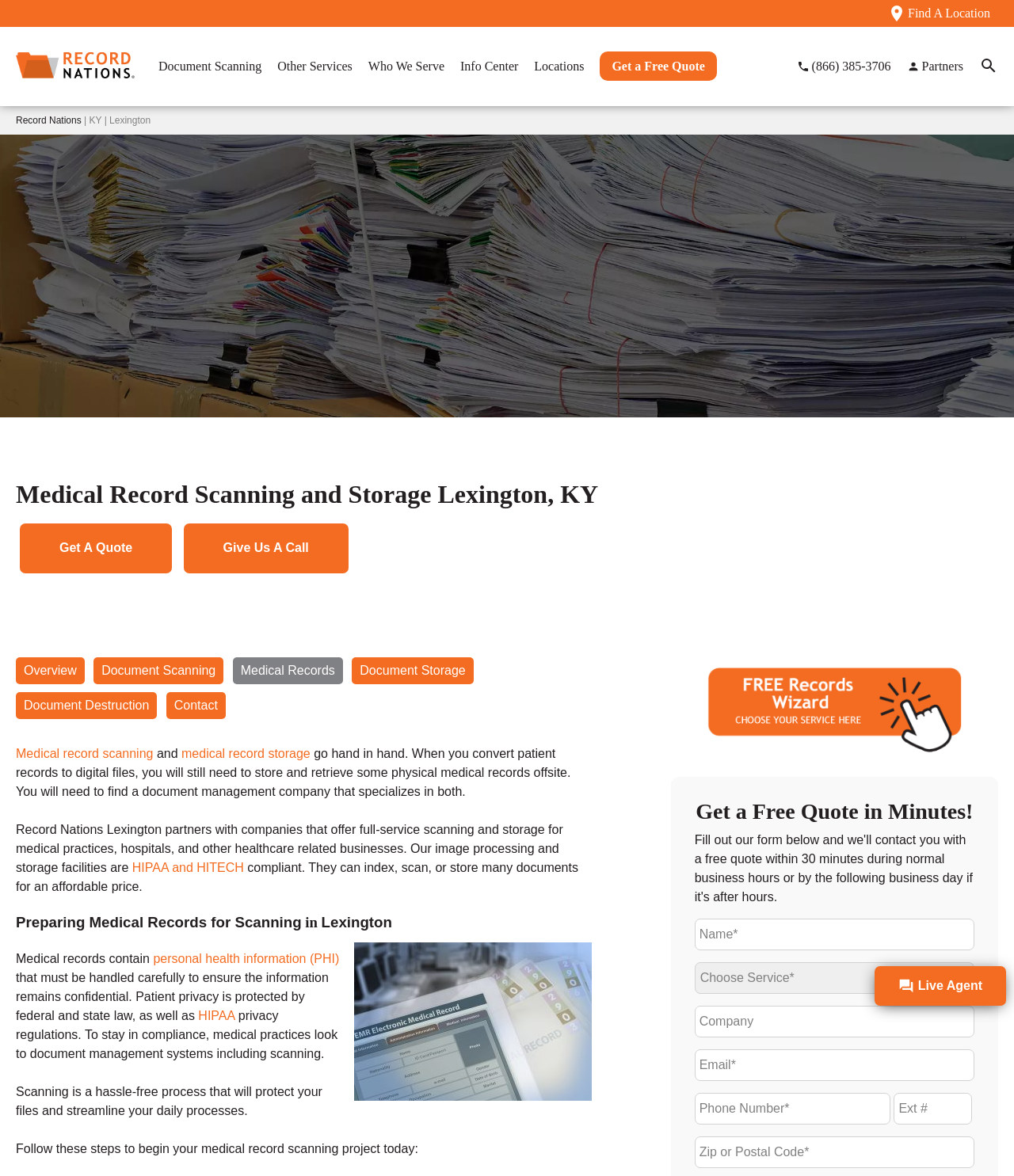Please determine the bounding box coordinates of the section I need to click to accomplish this instruction: "Click on Document Scanning".

[0.156, 0.051, 0.258, 0.062]